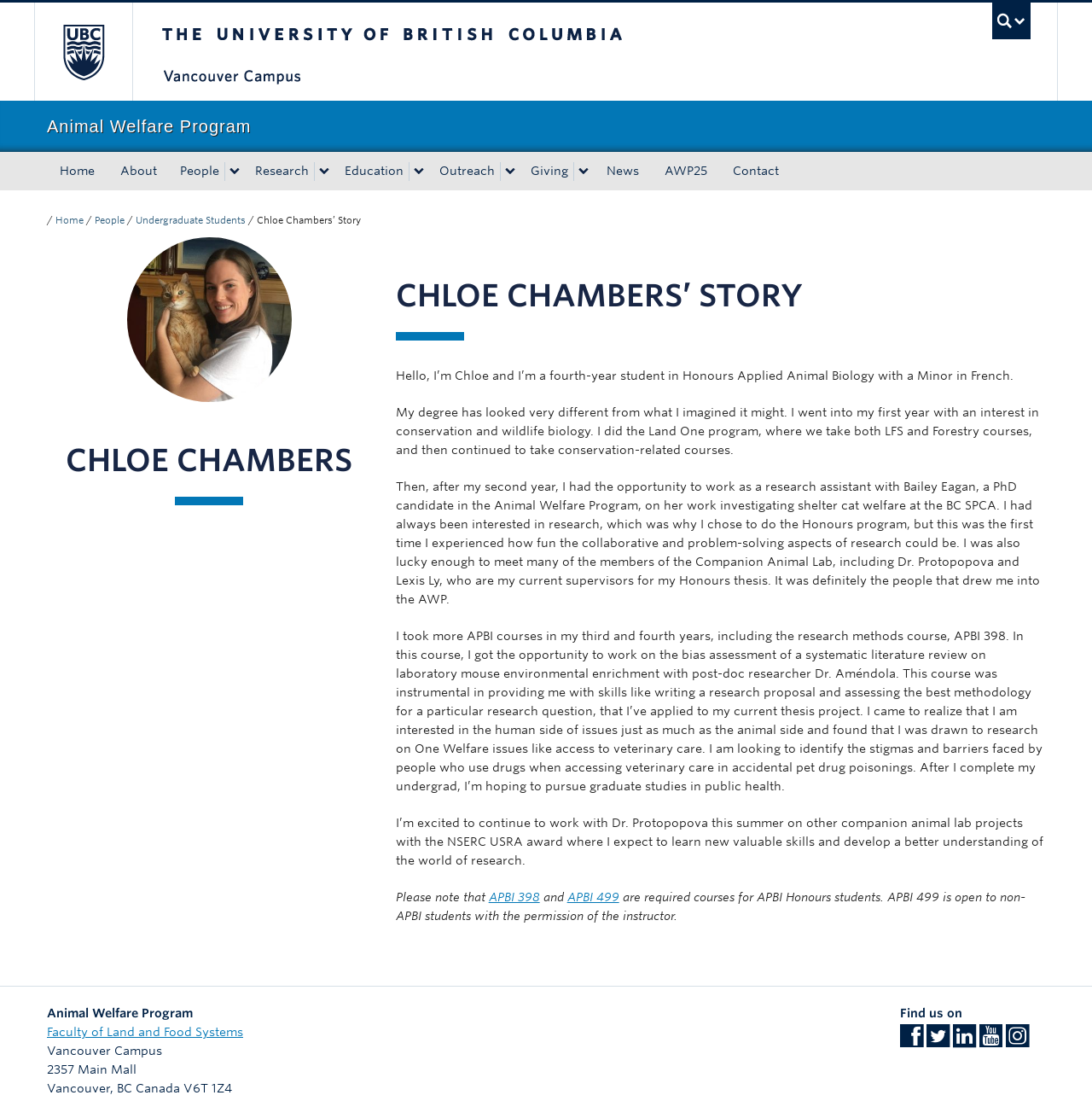Answer the question in one word or a short phrase:
What is the location of the university?

Vancouver Campus